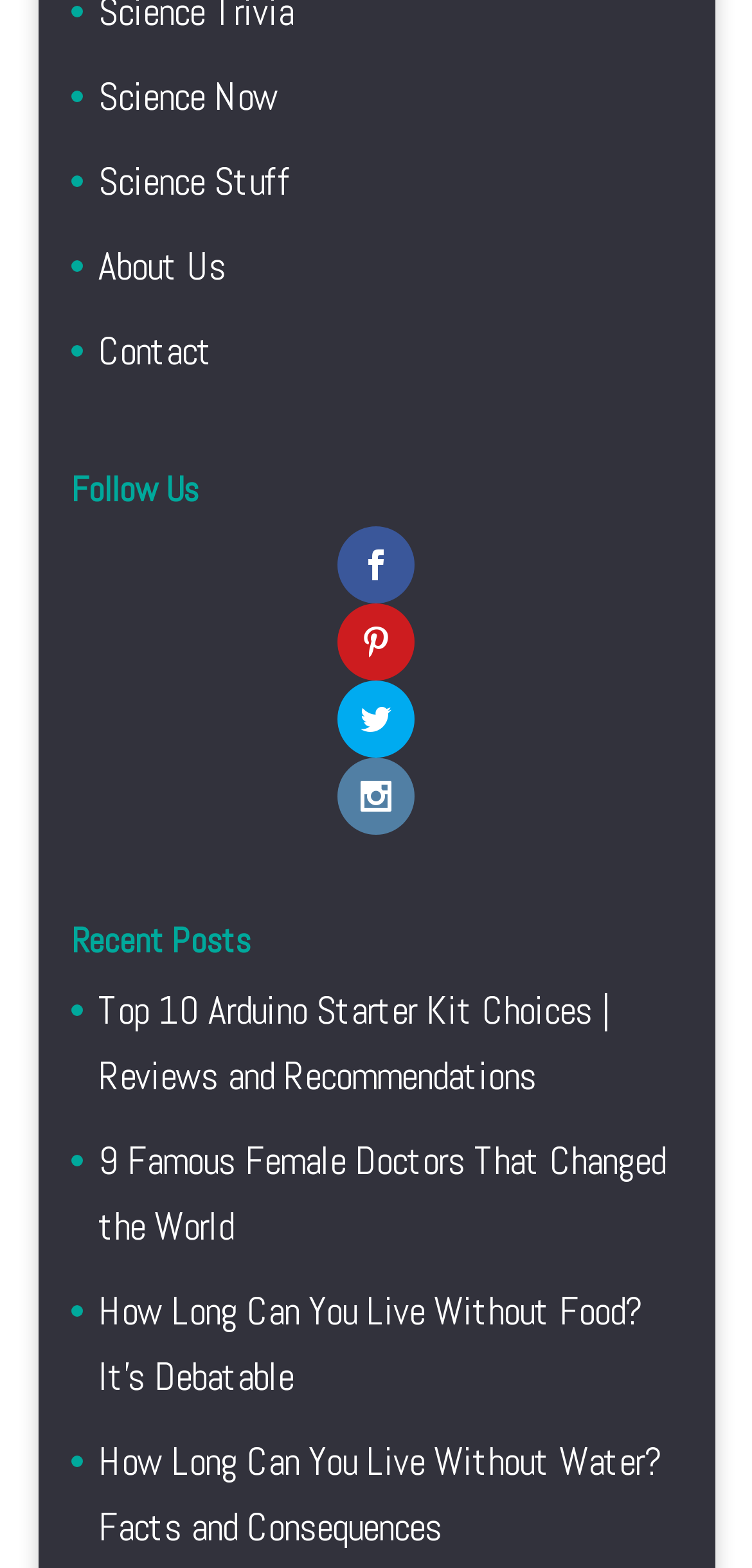Please determine the bounding box coordinates for the UI element described as: "Contact".

[0.131, 0.207, 0.282, 0.239]